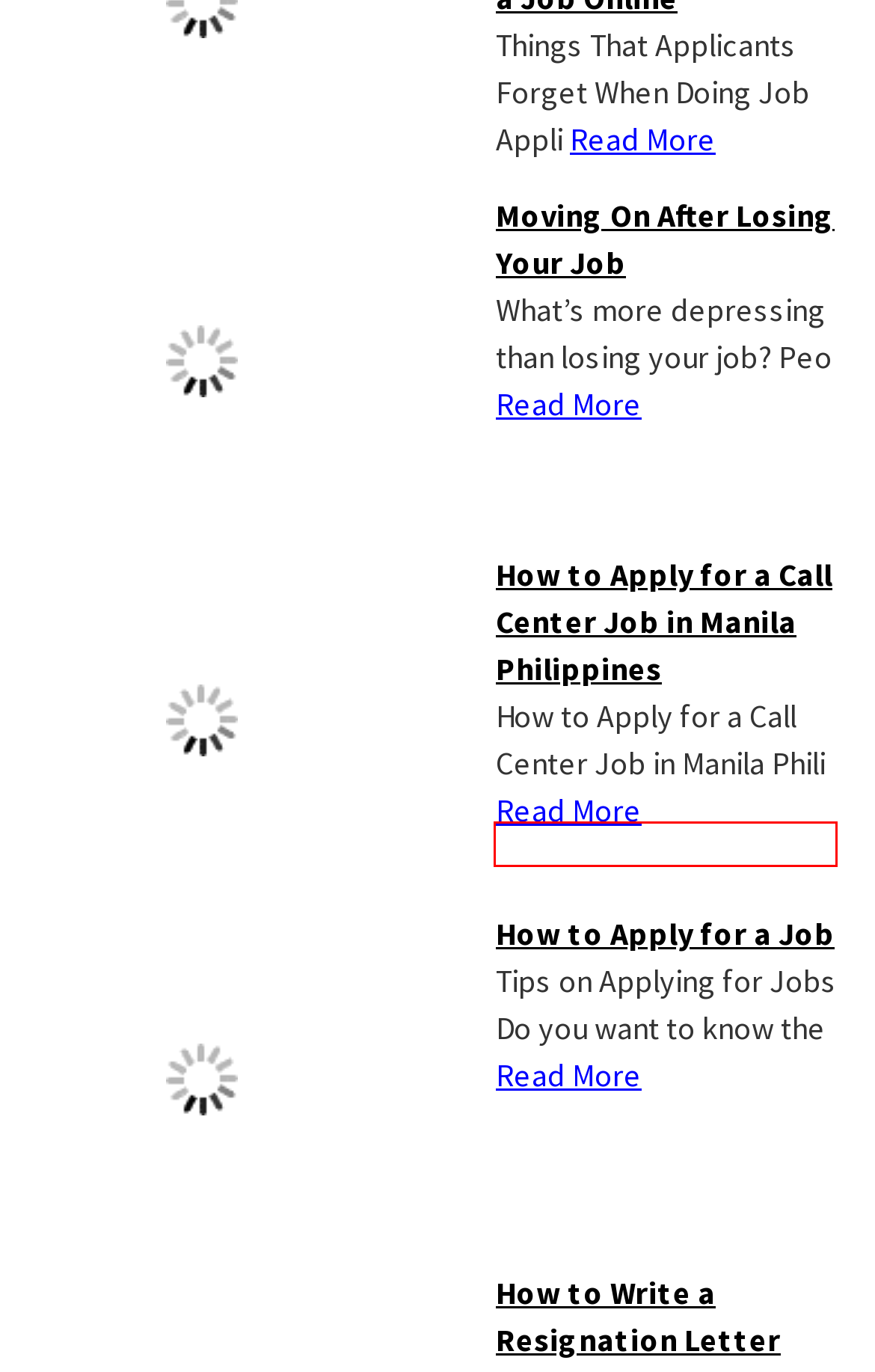Given a webpage screenshot with a red bounding box around a UI element, choose the webpage description that best matches the new webpage after clicking the element within the bounding box. Here are the candidates:
A. Moving On After Losing Your Job - Hired Philippines
B. Hired Philippines -
C. Privacy Policy - Hired Philippines
D. Call Center Job Apply Philippines Manila - Hired Philippines
E. Job Applications Online – Tips to Help You When You Apply for a Job Online - Hired Philippines
F. Apply to a Job Old Navy - Hired Philippines
G. Site Map - Hired Philippines
H. How to Apply for a Job - Hired Philippines

H